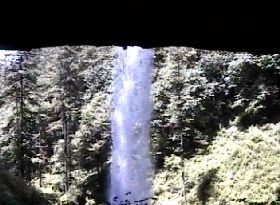What is filtering through the trees?
Using the image as a reference, give an elaborate response to the question.

According to the caption, sunlight is filtering through the trees, creating a serene and picturesque scene.